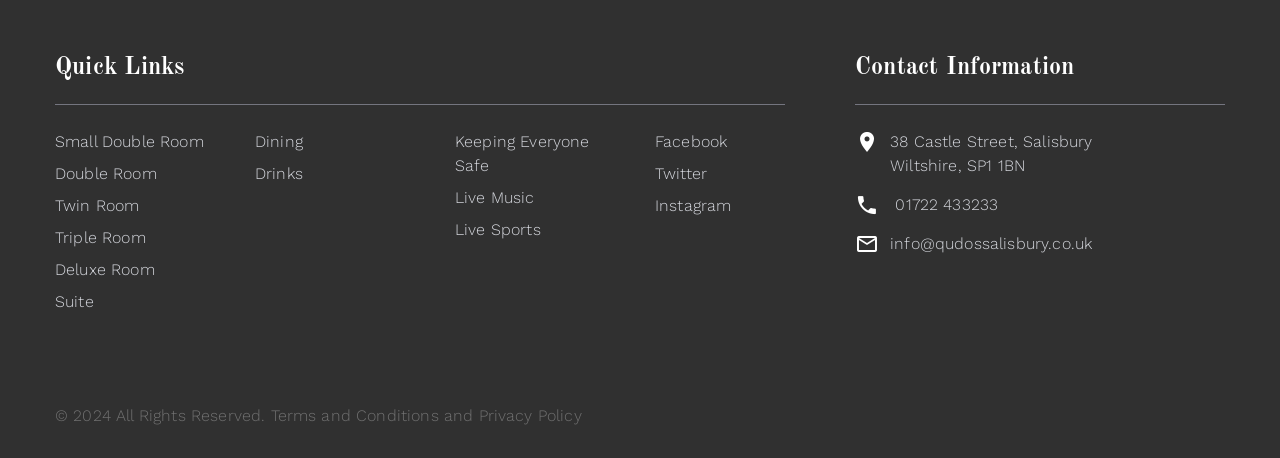Based on the image, give a detailed response to the question: What type of rooms are listed?

The webpage lists different types of rooms, including Small Double Room, Double Room, Twin Room, Triple Room, Deluxe Room, and Suite, which can be found under the 'Quick Links' section.